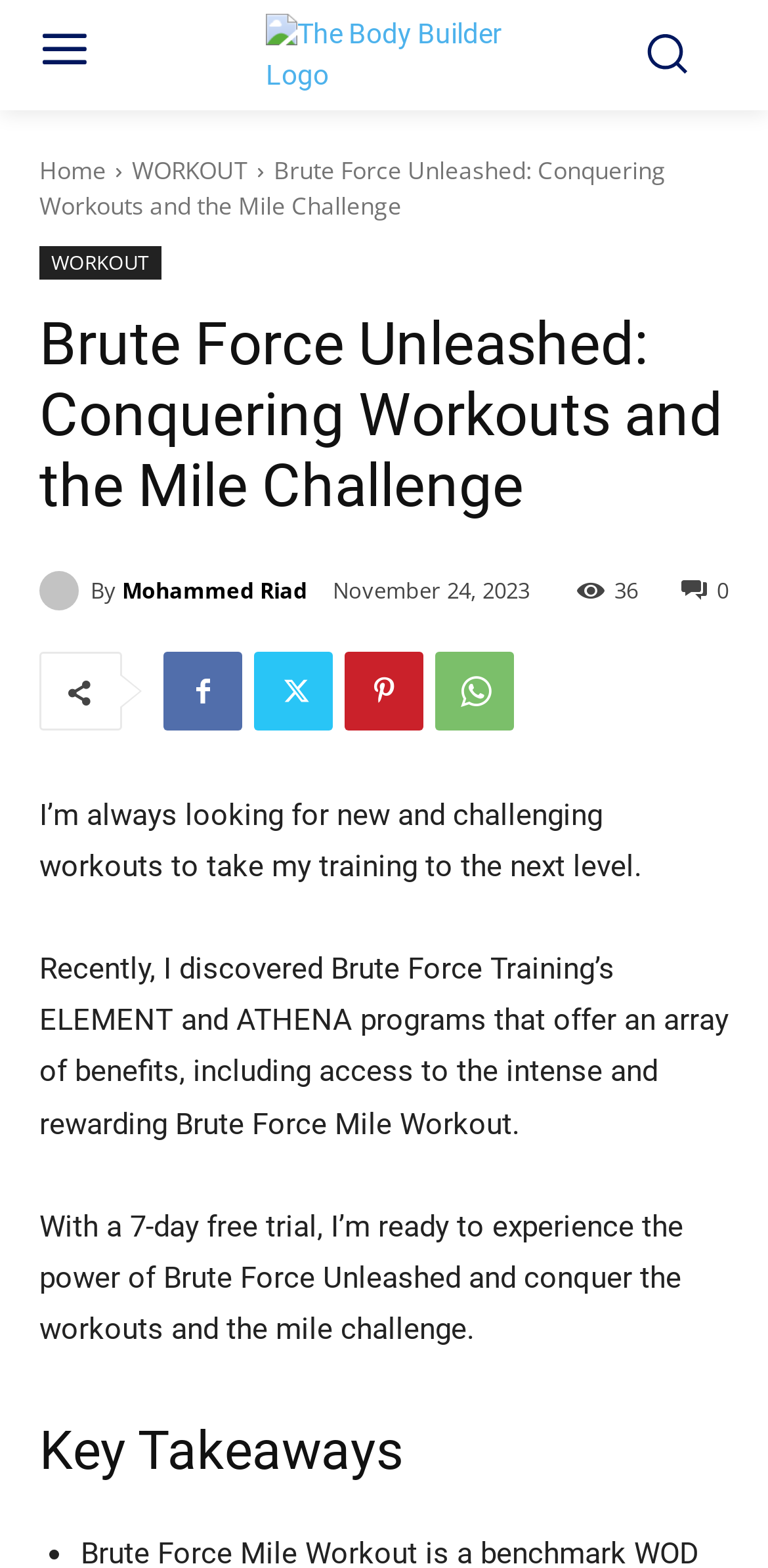Identify the main title of the webpage and generate its text content.

Brute Force Unleashed: Conquering Workouts and the Mile Challenge